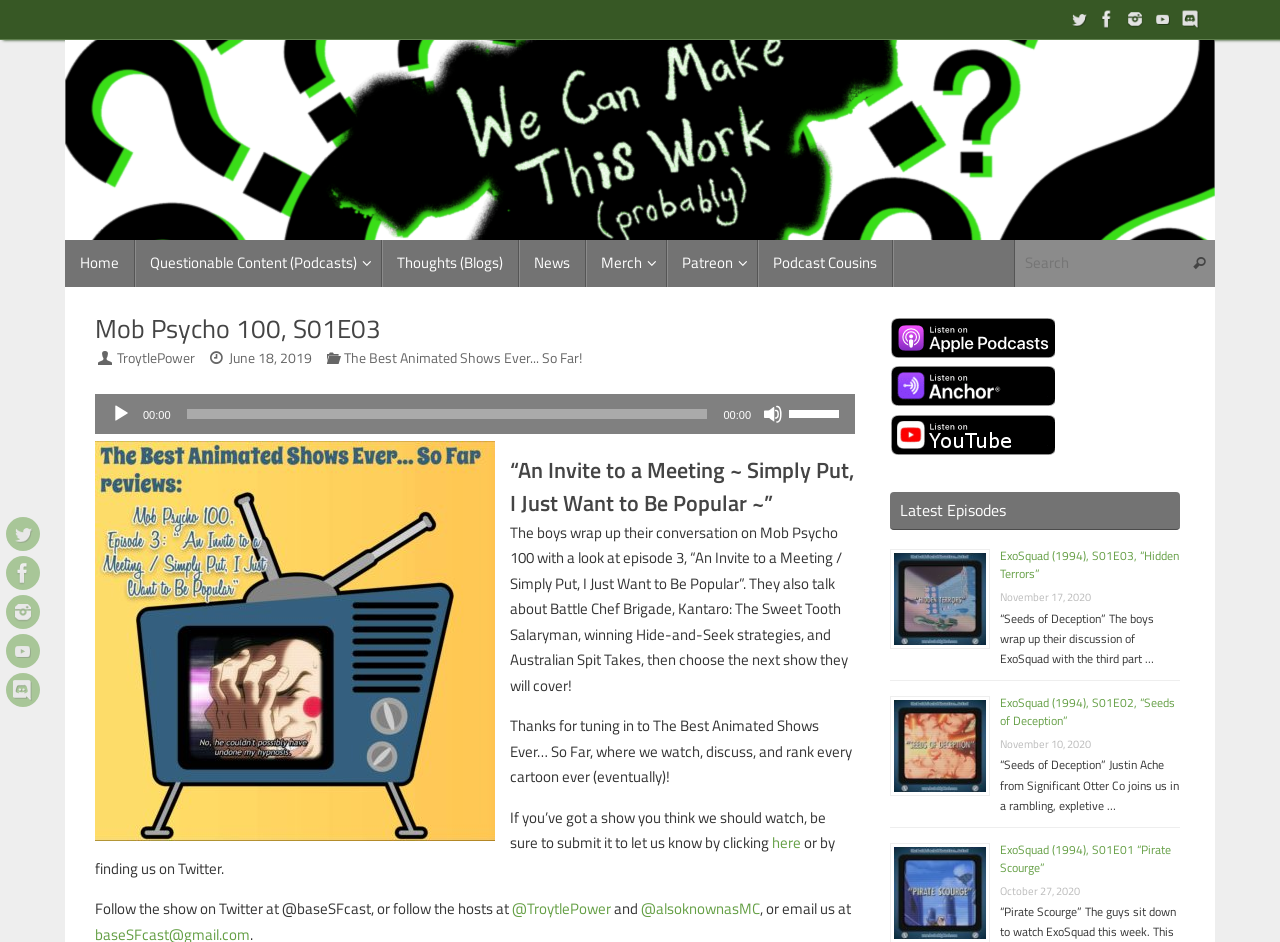By analyzing the image, answer the following question with a detailed response: What is the date of the latest episode?

I found the date of the latest episode by looking at the time element with the text 'June 18, 2019' which is located near the title of the episode.